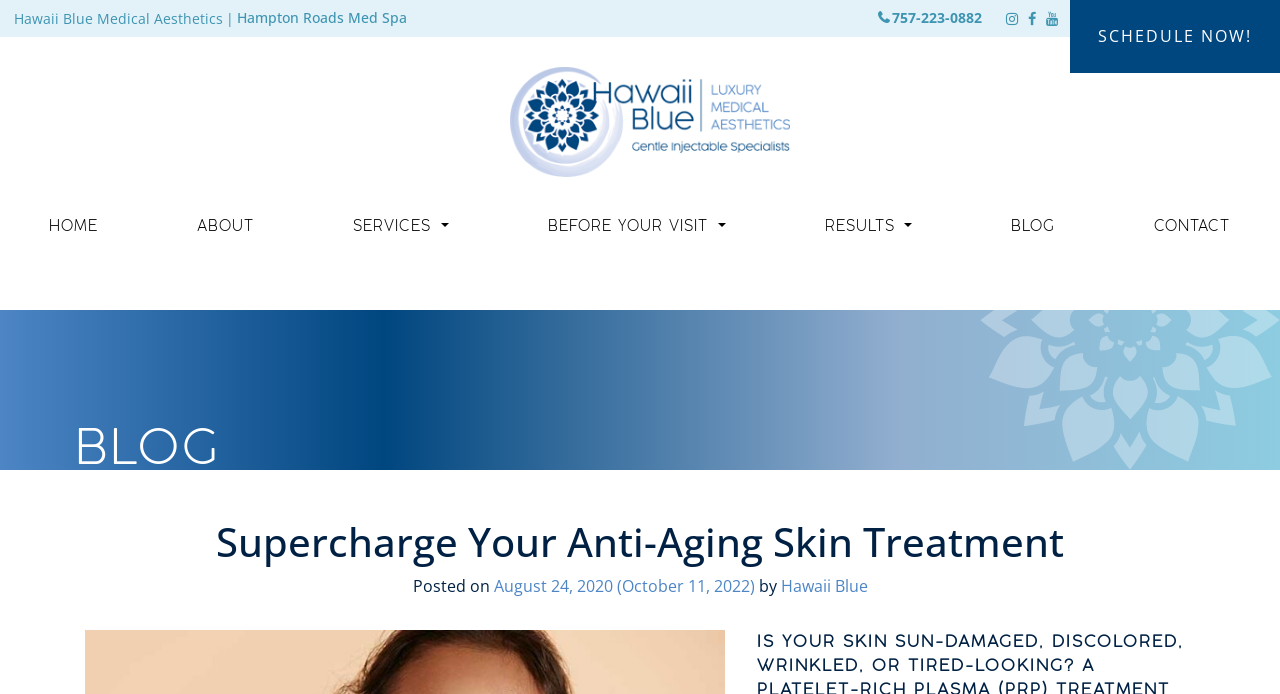Summarize the webpage in an elaborate manner.

This webpage is about Hawaii Blue Medspa, a medical aesthetics center. At the top, there are two headings, "Hawaii Blue Medical Aesthetics" and "Hampton Roads Med Spa", positioned side by side. Below them, there is a phone number "757-223-0882" and three social media links represented by icons. 

To the right of the phone number, there is a prominent call-to-action button "SCHEDULE NOW!" that spans the entire width of the page. Above the button, there is a link to "Hawaii Blue Medical Aesthetics" with an accompanying image.

The main navigation menu is located below the top section, with links to "HOME", "ABOUT", "SERVICES", "BEFORE YOUR VISIT", "RESULTS", "BLOG", and "CONTACT". 

The main content of the page is focused on a blog post titled "Supercharge Your Anti-Aging Skin Treatment". The post has a heading and a subheading that reads "Posted on August 24, 2020 (October 11, 2022)" with the author's name "Hawaii Blue". The content of the post is not explicitly described in the accessibility tree, but it likely discusses the benefits of platelet-rich plasma (PRP) treatment for anti-aging, as hinted by the meta description.